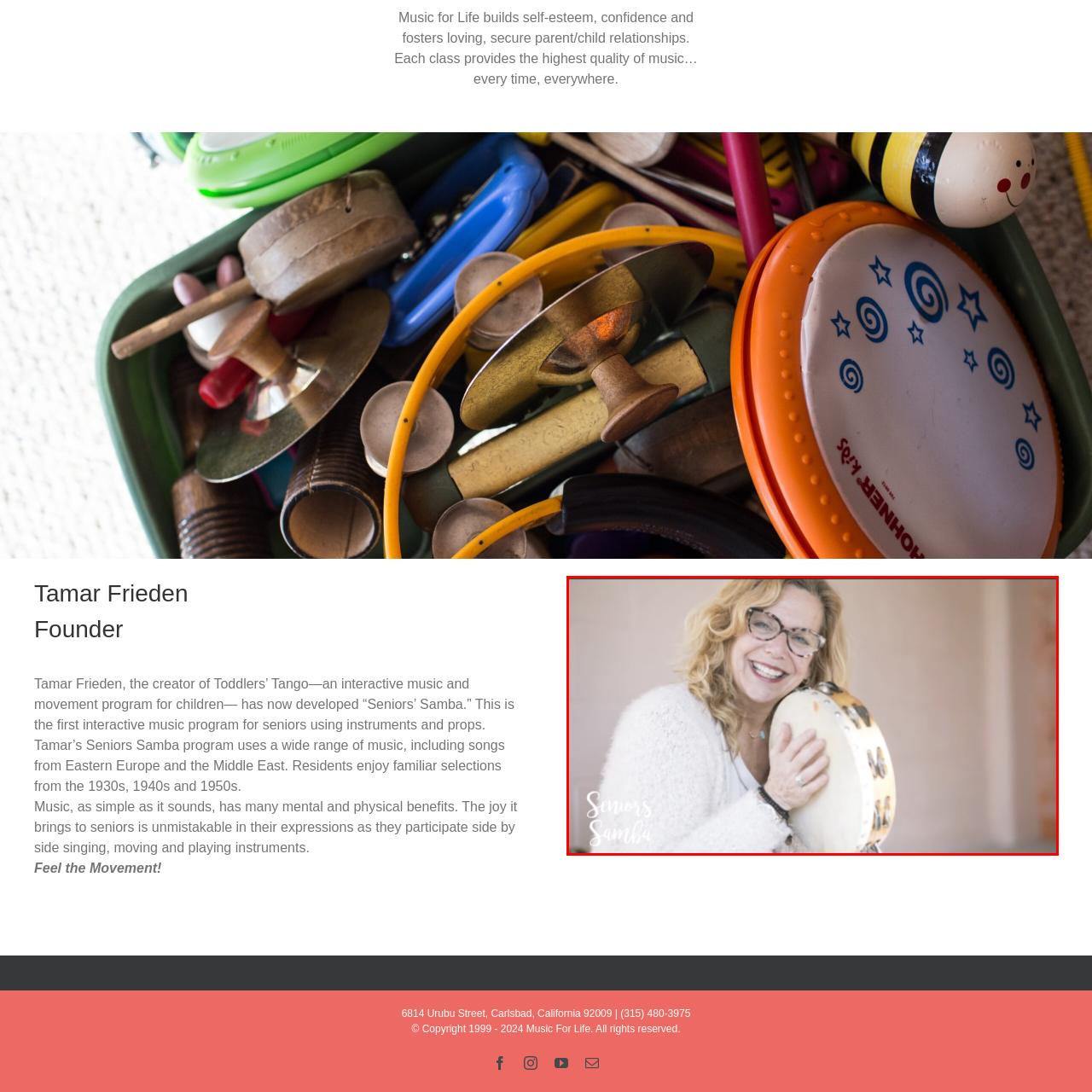What is the name of the program associated with the image?
Examine the image enclosed within the red bounding box and provide a comprehensive answer relying on the visual details presented in the image.

The image is associated with the Seniors' Samba program, which is an interactive music program designed for seniors, emphasizing the importance of music in fostering community, confidence, and joy among participants.